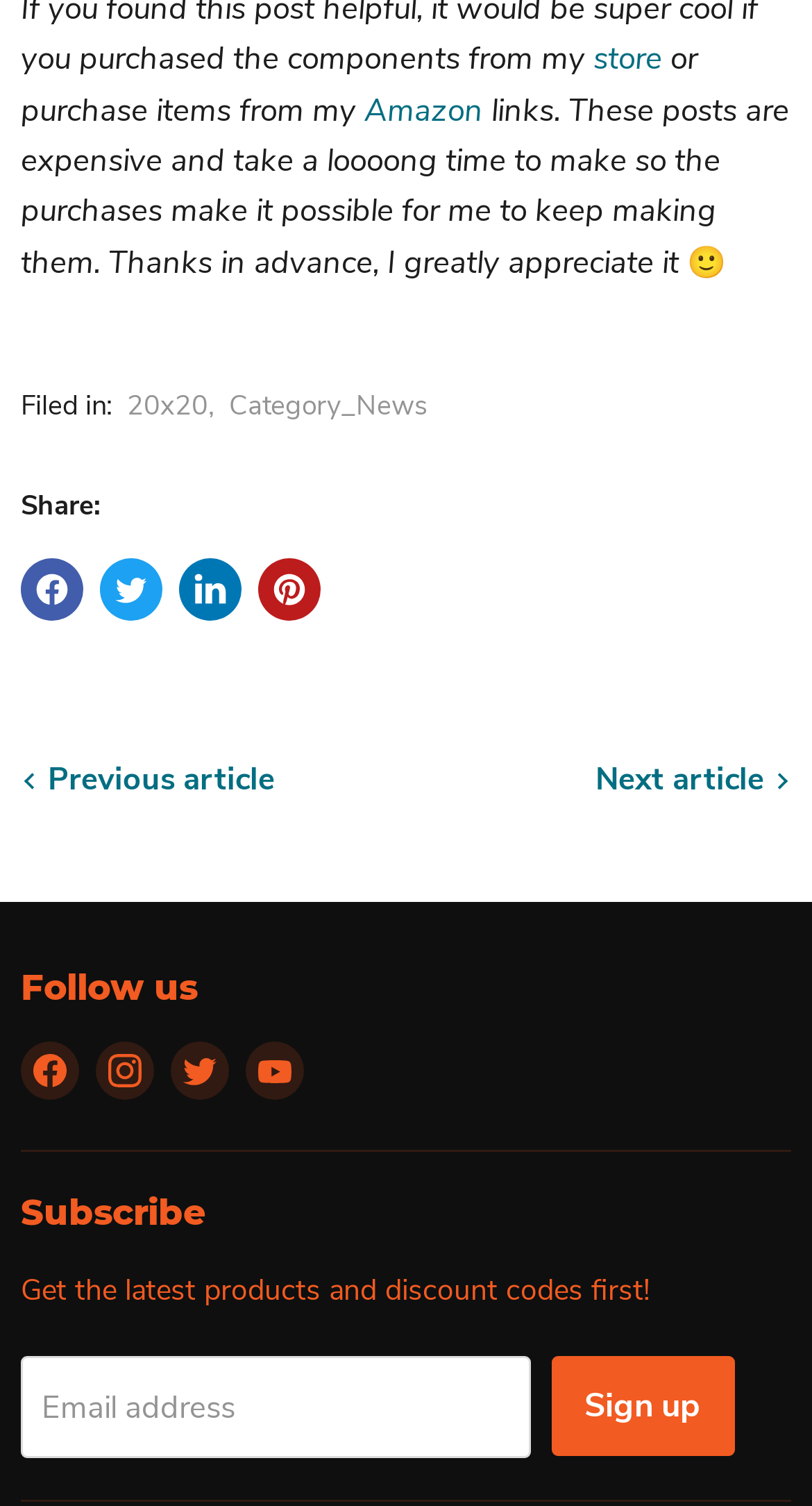Kindly provide the bounding box coordinates of the section you need to click on to fulfill the given instruction: "Click on the 'Amazon' link".

[0.449, 0.059, 0.595, 0.087]